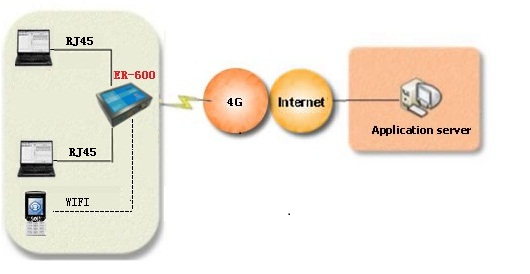Craft a thorough explanation of what is depicted in the image.

The image illustrates the connectivity setup of a networking device known as the ER-600. At the center, the device acts as a hub, connecting multiple devices through various interfaces. Two laptops are connected via RJ45 Ethernet cables on the left, emphasizing wired connectivity. Additionally, a mobile device connects wirelessly through WiFi, showcasing the versatility of the ER-600 in supporting both wired and wireless connections. 

On the right side, the image indicates that the ER-600 facilitates access to the internet via a 4G connection, allowing data transmission to an application server. This diagram effectively highlights the ER-600's role in enabling internet access for multiple devices across different connection types, making it a crucial component for efficient network management.